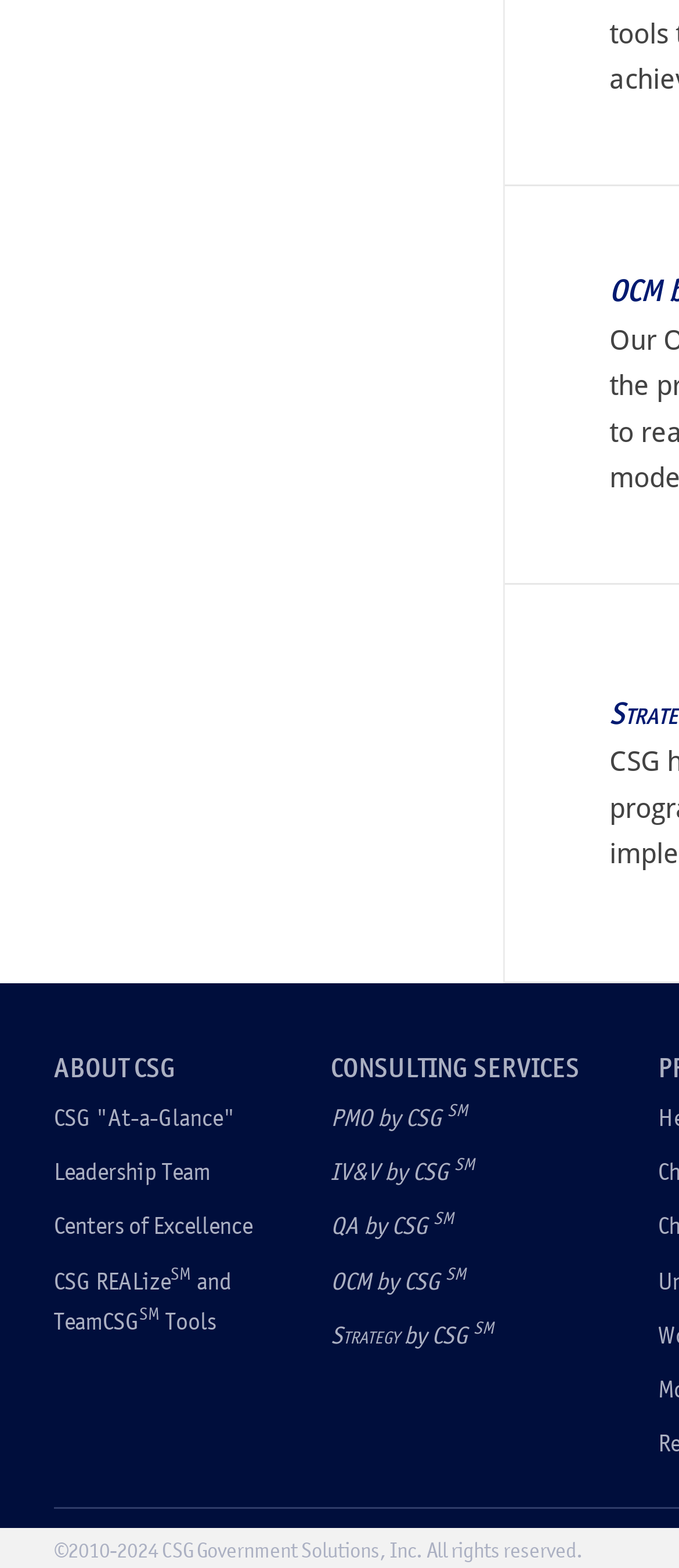Using the element description: "IV&V by CSG SM", determine the bounding box coordinates. The coordinates should be in the format [left, top, right, bottom], with values between 0 and 1.

[0.487, 0.739, 0.7, 0.756]